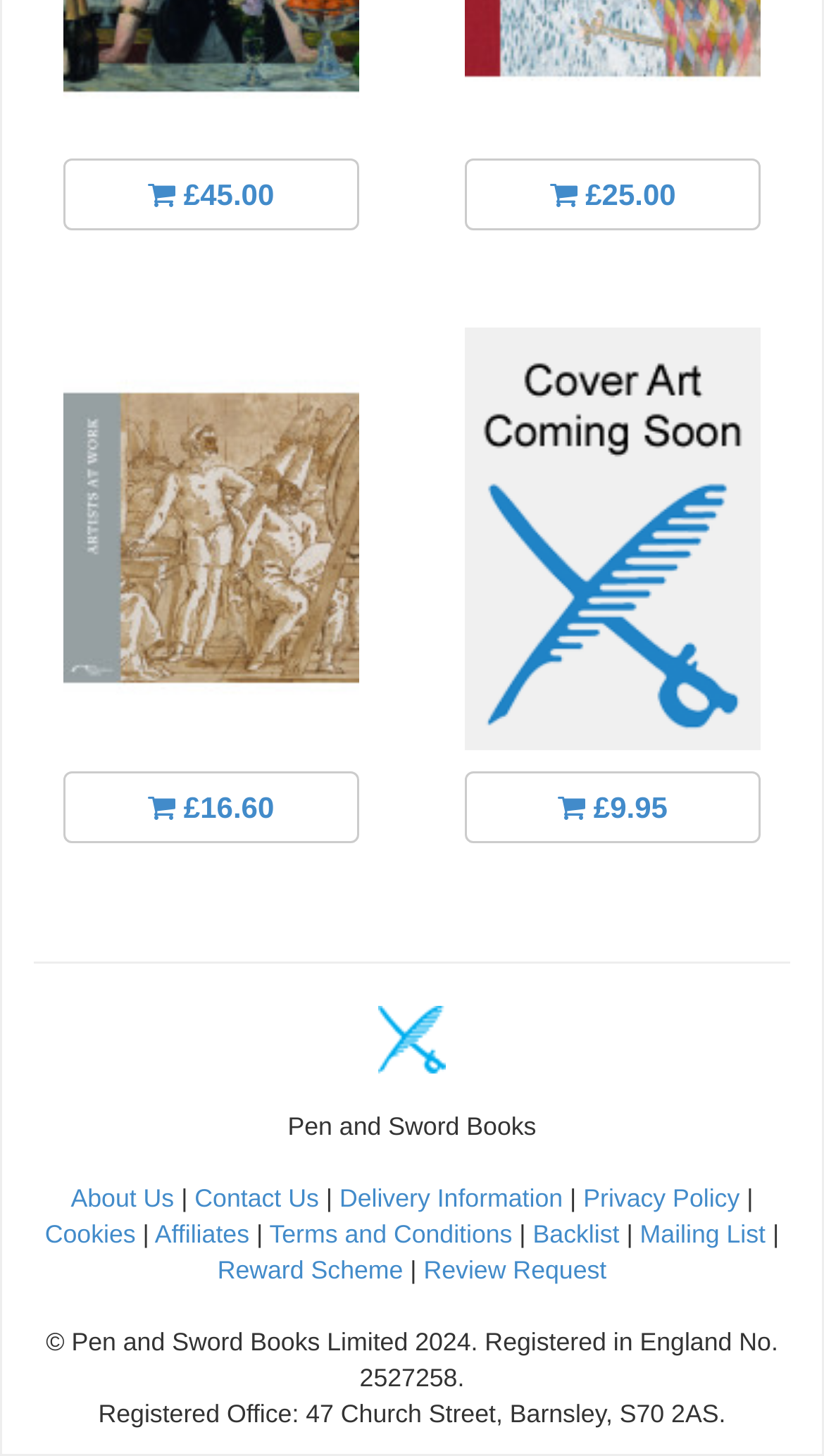Please identify the coordinates of the bounding box for the clickable region that will accomplish this instruction: "Go to About Us page".

[0.086, 0.813, 0.211, 0.833]